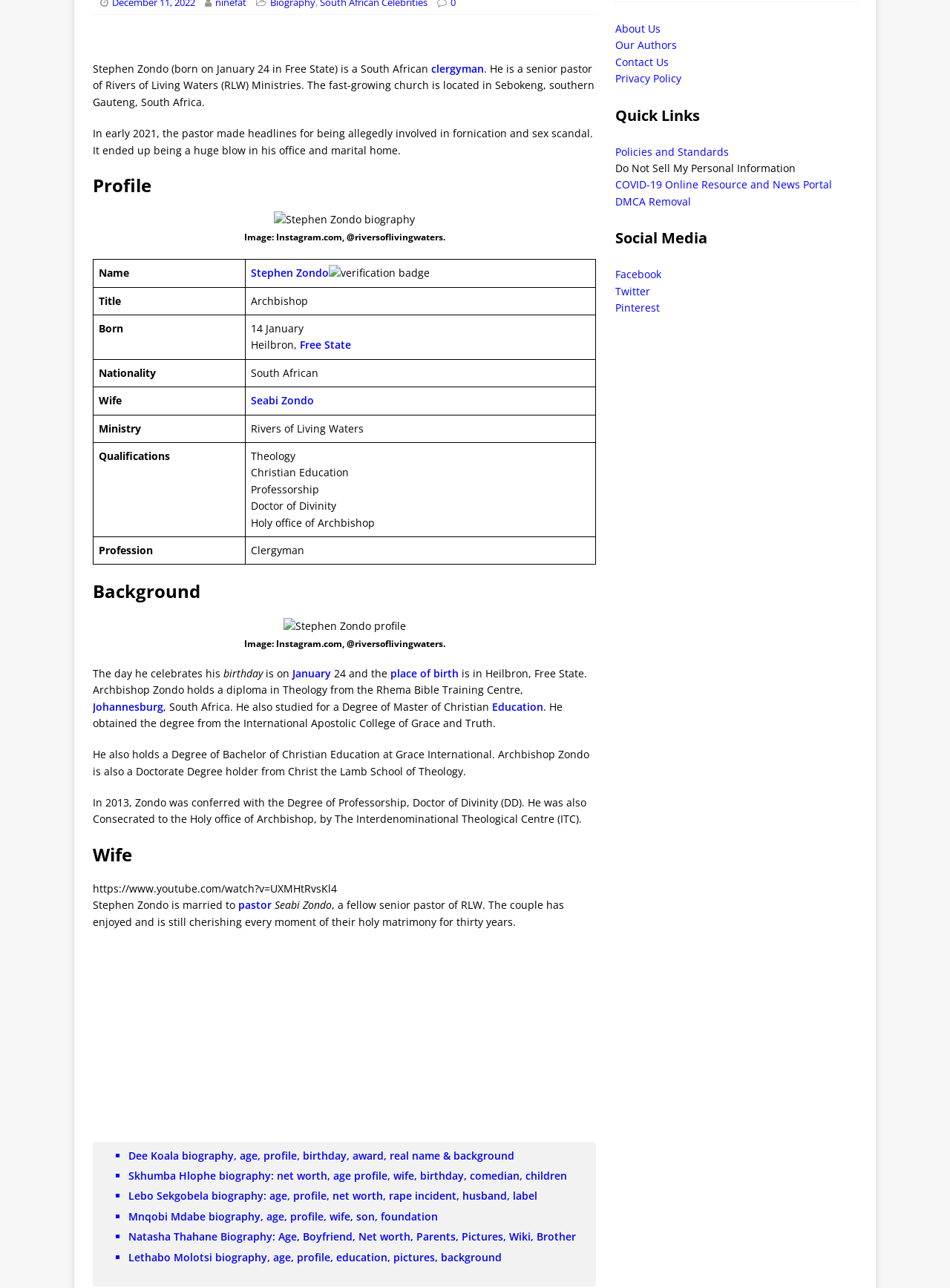Bounding box coordinates are given in the format (top-left x, top-left y, bottom-right x, bottom-right y). All values should be floating point numbers between 0 and 1. Provide the bounding box coordinate for the UI element described as: About Us

[0.647, 0.017, 0.695, 0.028]